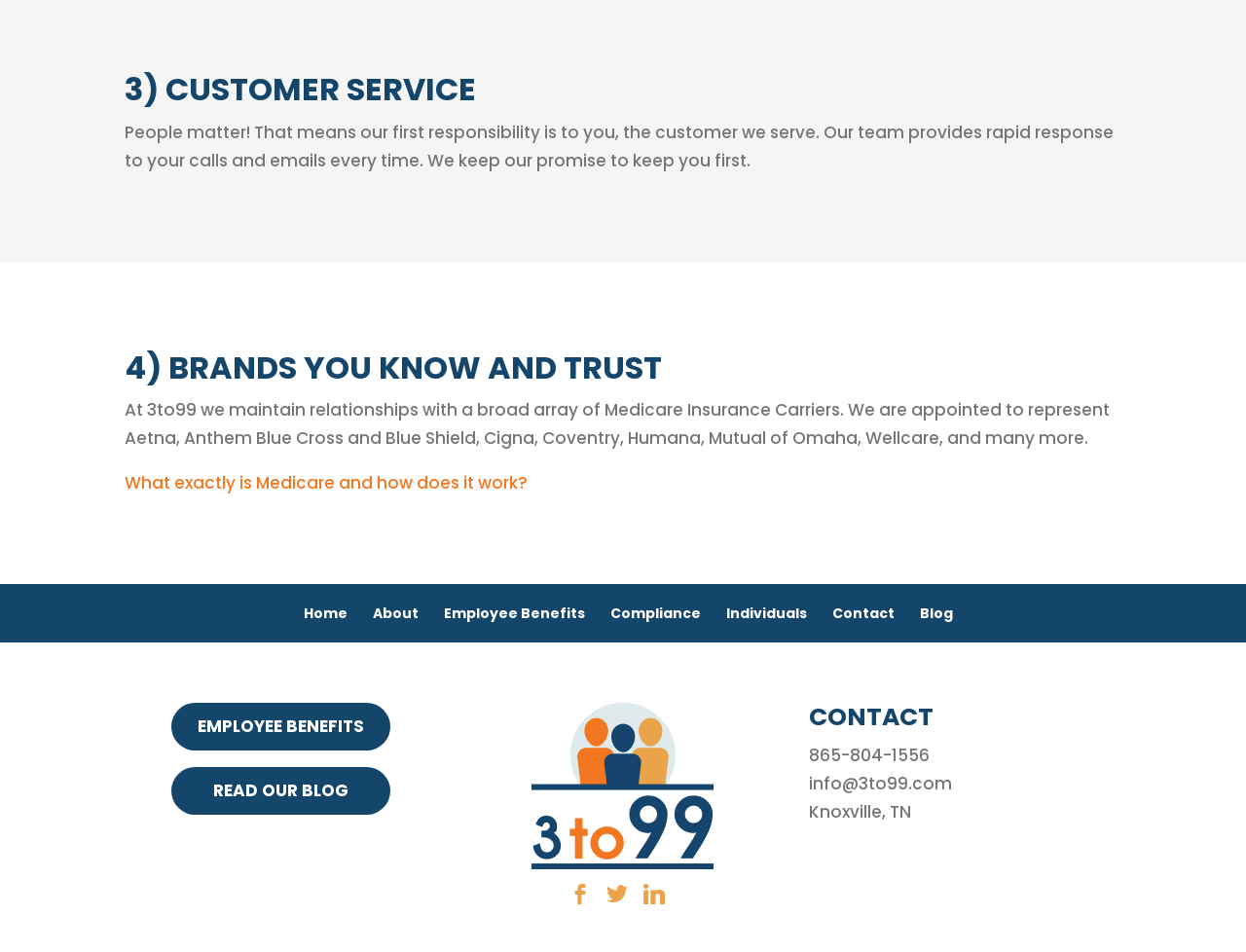Point out the bounding box coordinates of the section to click in order to follow this instruction: "Visit the Twitter page".

None